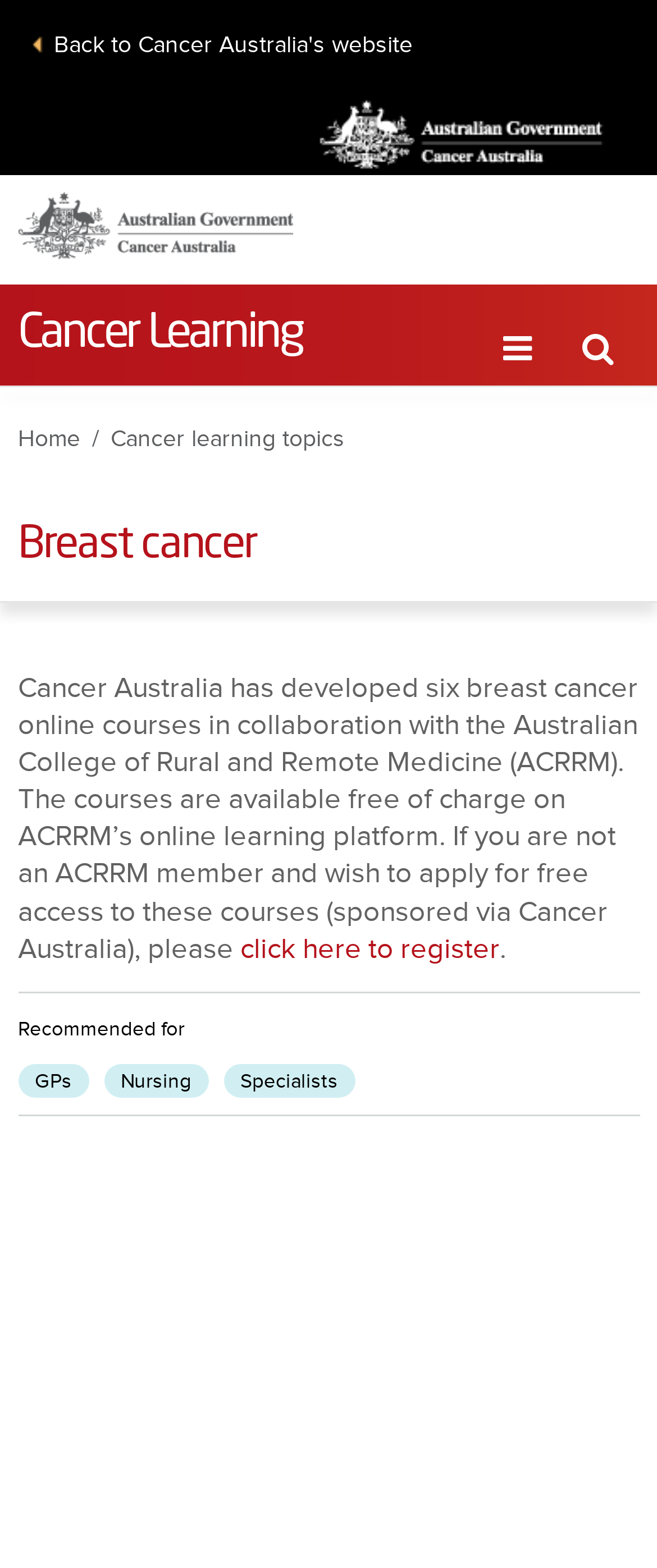Find the bounding box coordinates for the UI element whose description is: "Menu". The coordinates should be four float numbers between 0 and 1, in the format [left, top, right, bottom].

None